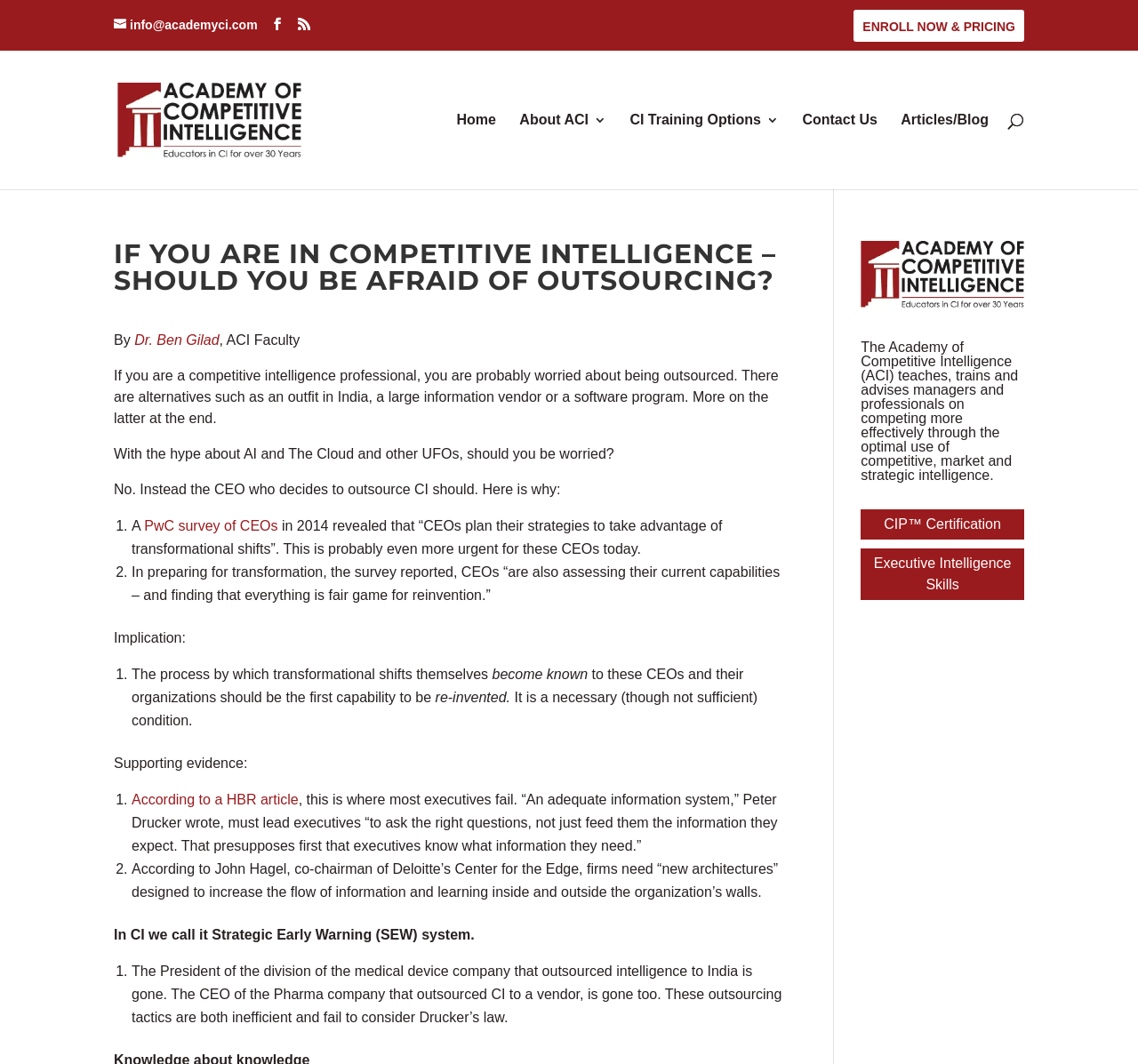Please give a one-word or short phrase response to the following question: 
What is the topic of the article?

Competitive Intelligence